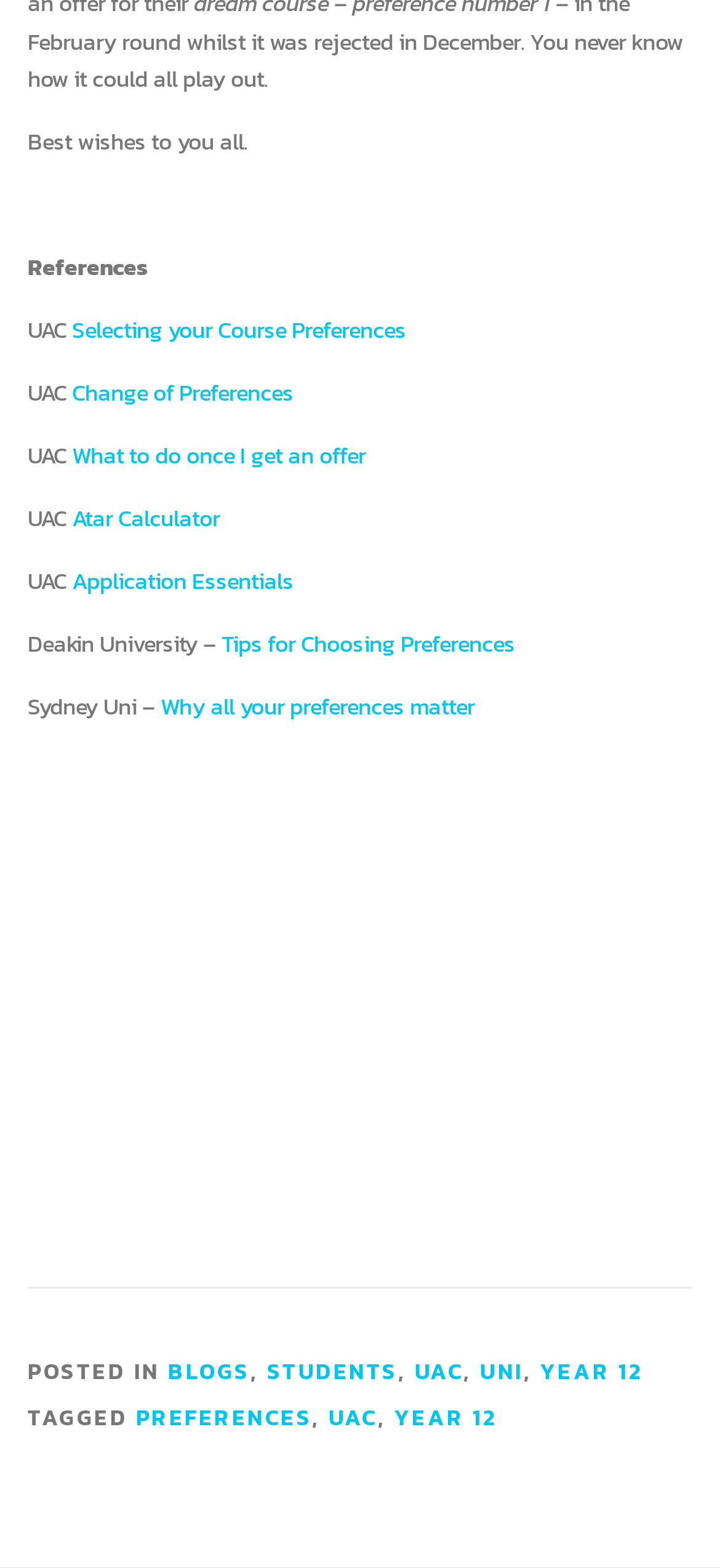What is the text above the 'References' link?
Make sure to answer the question with a detailed and comprehensive explanation.

The text above the 'References' link is 'Best wishes to you all.' which is a static text element located at the top of the page, with a bounding box coordinate of [0.038, 0.08, 0.344, 0.102].